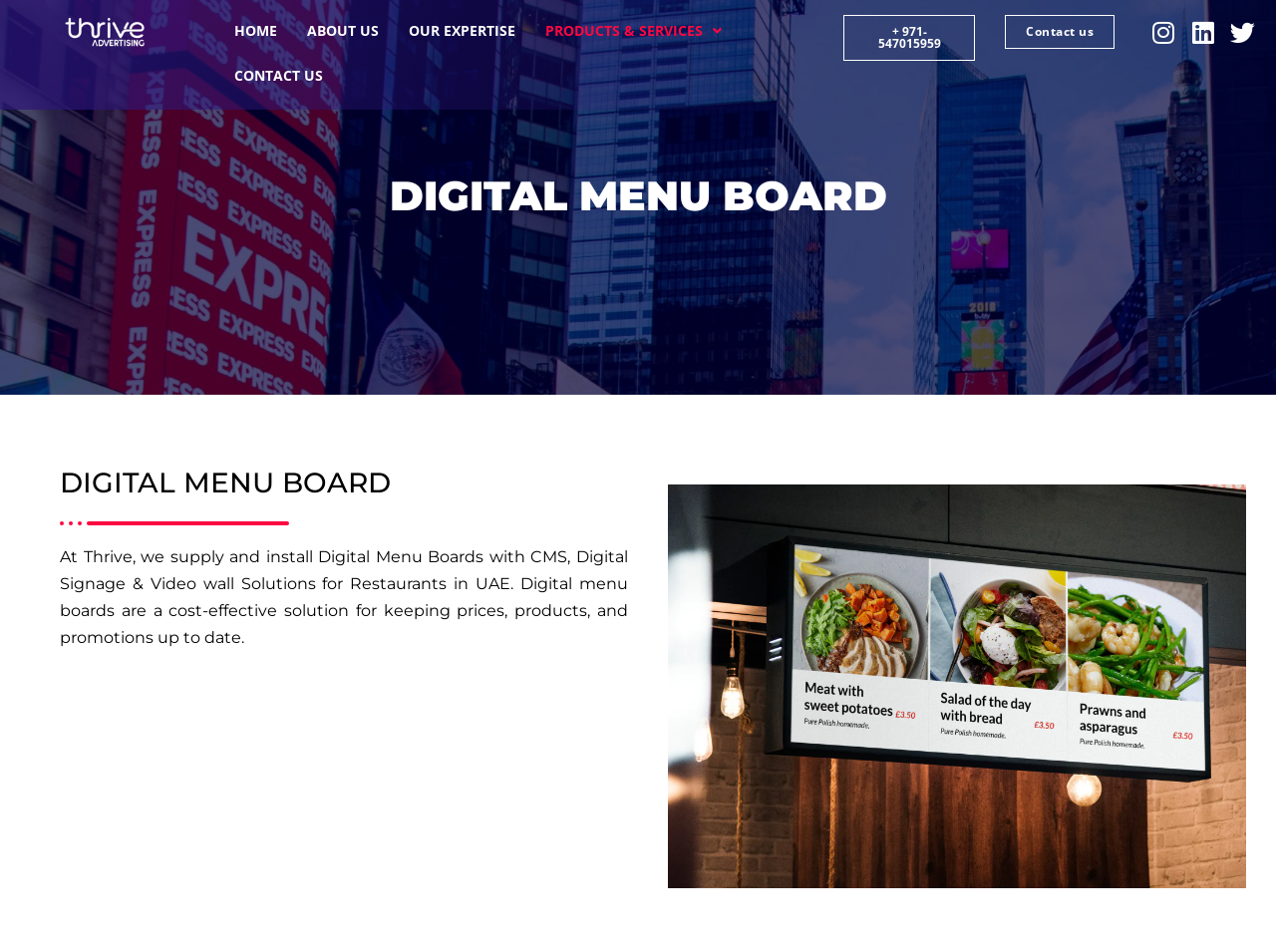Locate the bounding box coordinates of the UI element described by: "PRODUCTS & SERVICES". The bounding box coordinates should consist of four float numbers between 0 and 1, i.e., [left, top, right, bottom].

[0.416, 0.01, 0.578, 0.054]